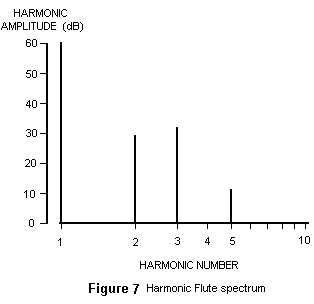Answer the question with a brief word or phrase:
Why is the fourth harmonic not detectable?

It is very low in amplitude